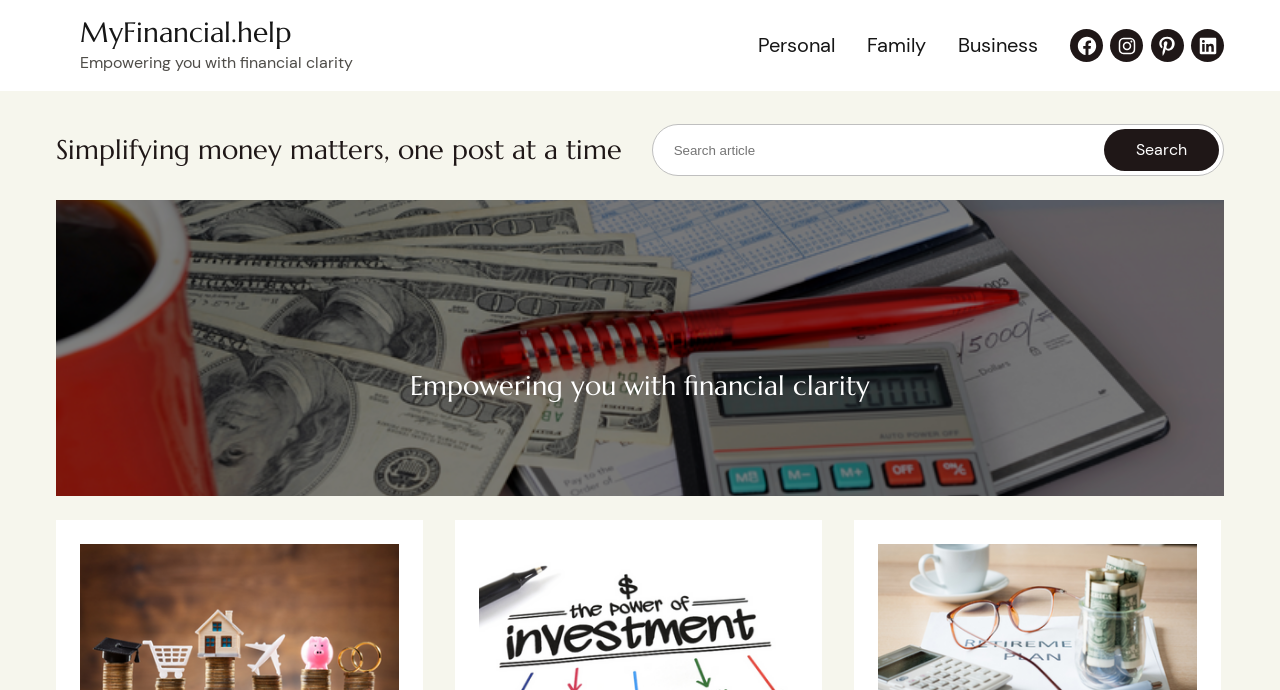Pinpoint the bounding box coordinates of the element to be clicked to execute the instruction: "go to personal homepage".

[0.592, 0.042, 0.652, 0.09]